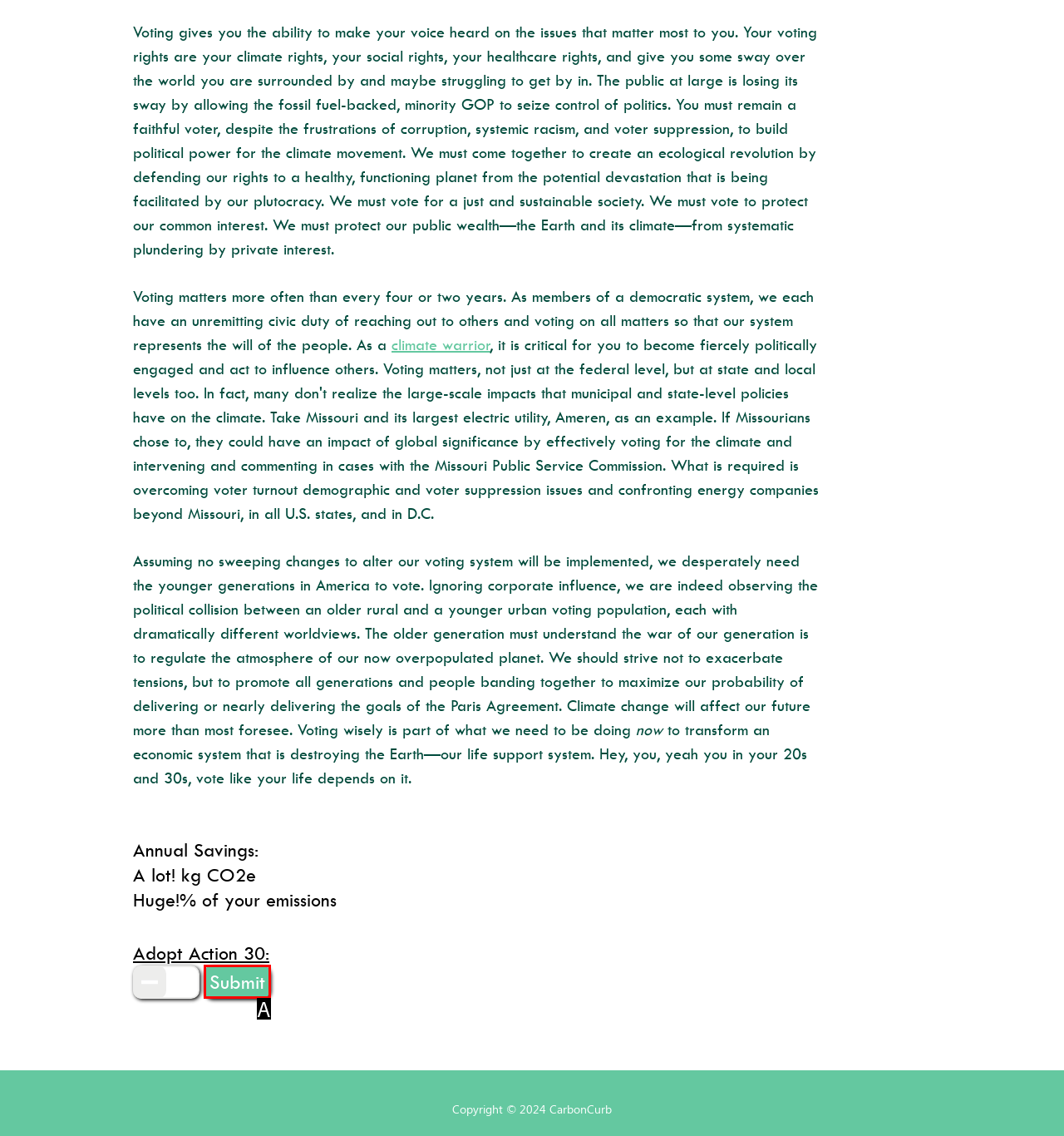Using the element description: Submit, select the HTML element that matches best. Answer with the letter of your choice.

A